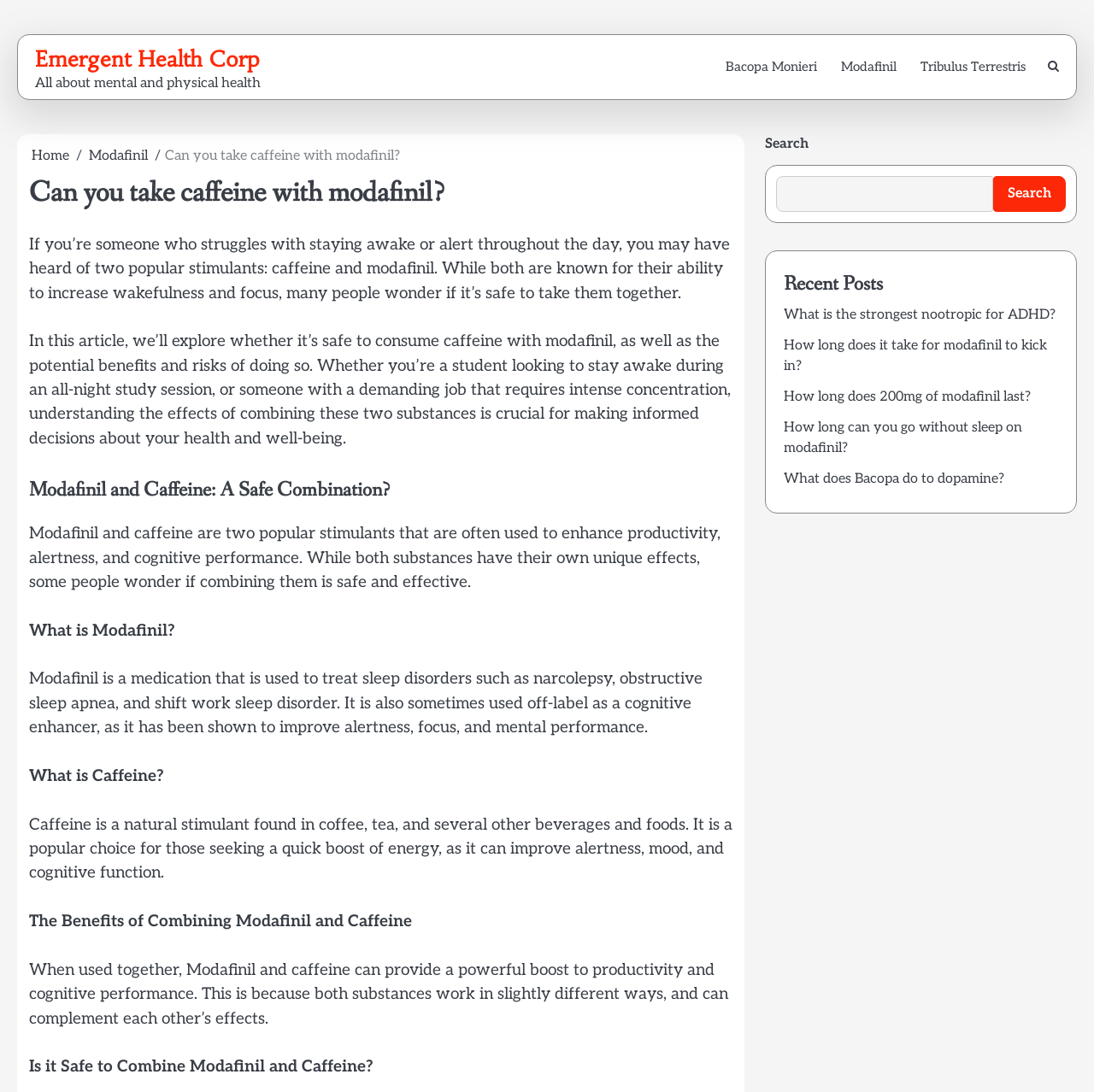Give a one-word or short-phrase answer to the following question: 
What is the purpose of modafinil?

Treat sleep disorders